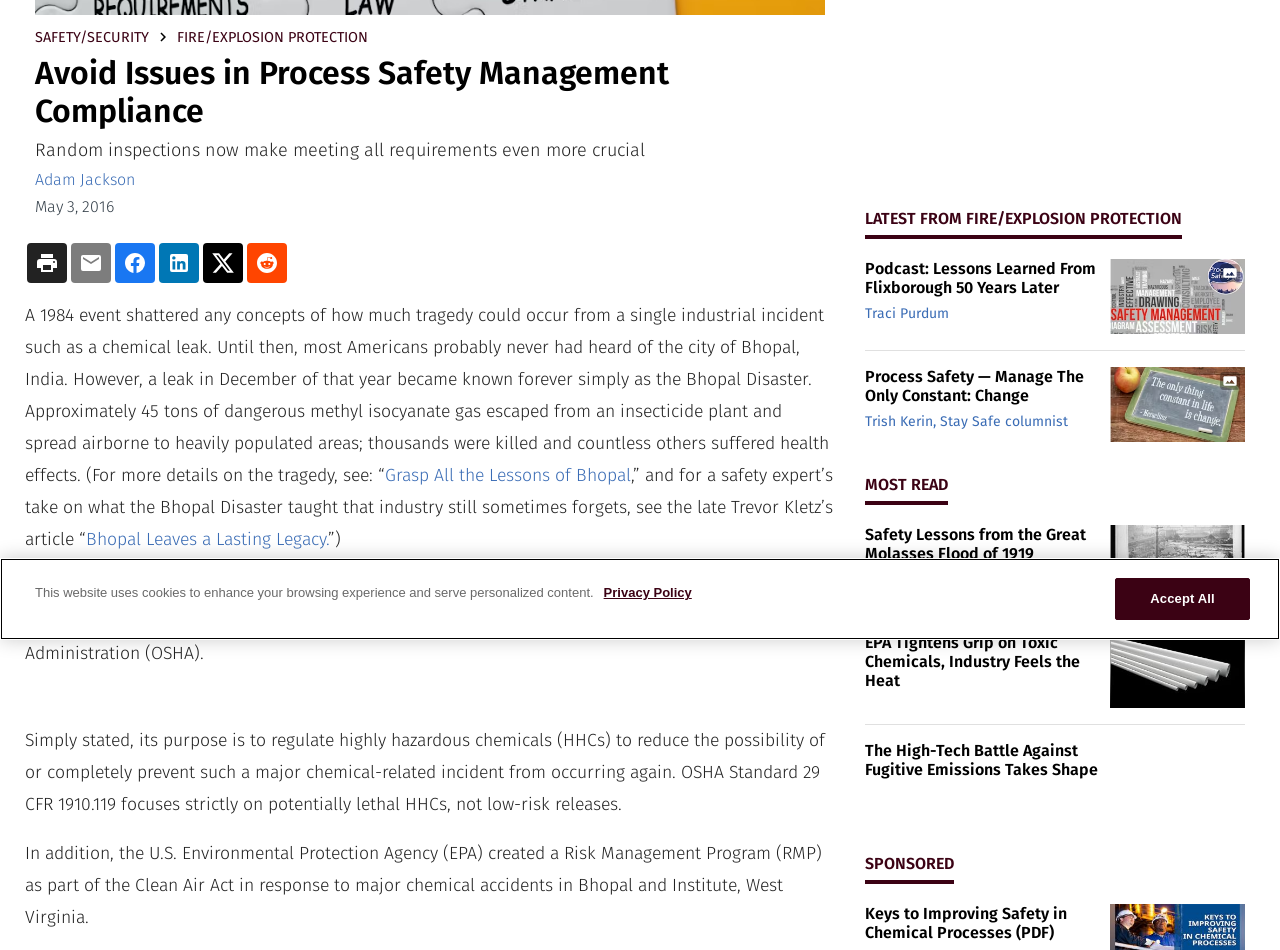Please locate the UI element described by "Digitalization/IIoT" and provide its bounding box coordinates.

[0.0, 0.119, 0.025, 0.155]